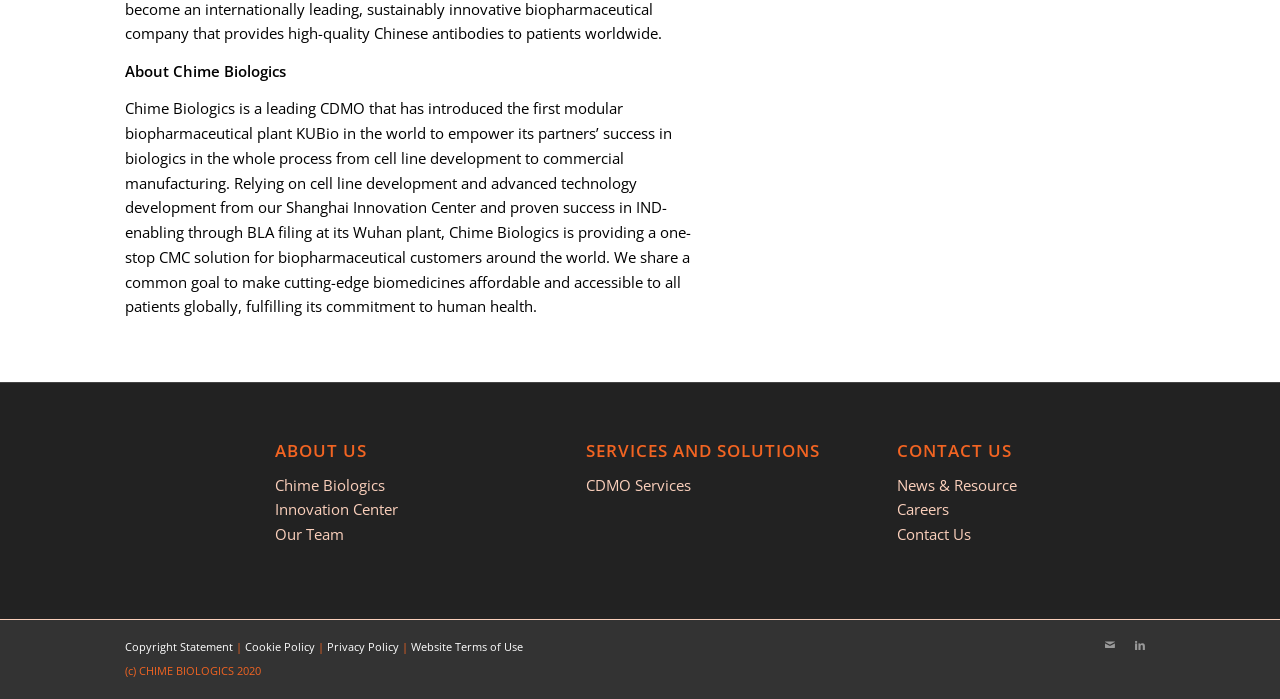Determine the bounding box coordinates of the region that needs to be clicked to achieve the task: "Contact Us".

[0.701, 0.75, 0.758, 0.779]